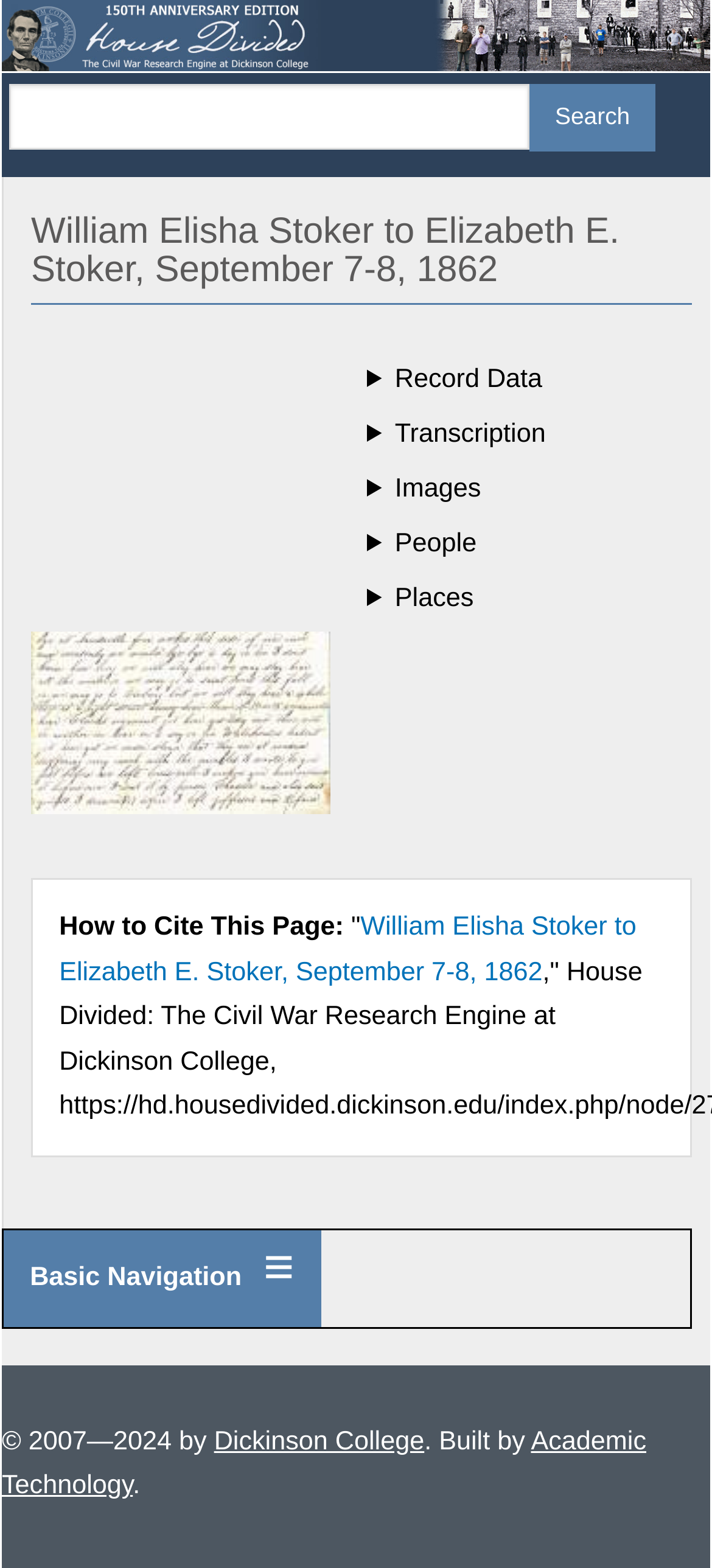Find and provide the bounding box coordinates for the UI element described here: "Dickinson College". The coordinates should be given as four float numbers between 0 and 1: [left, top, right, bottom].

[0.301, 0.91, 0.596, 0.929]